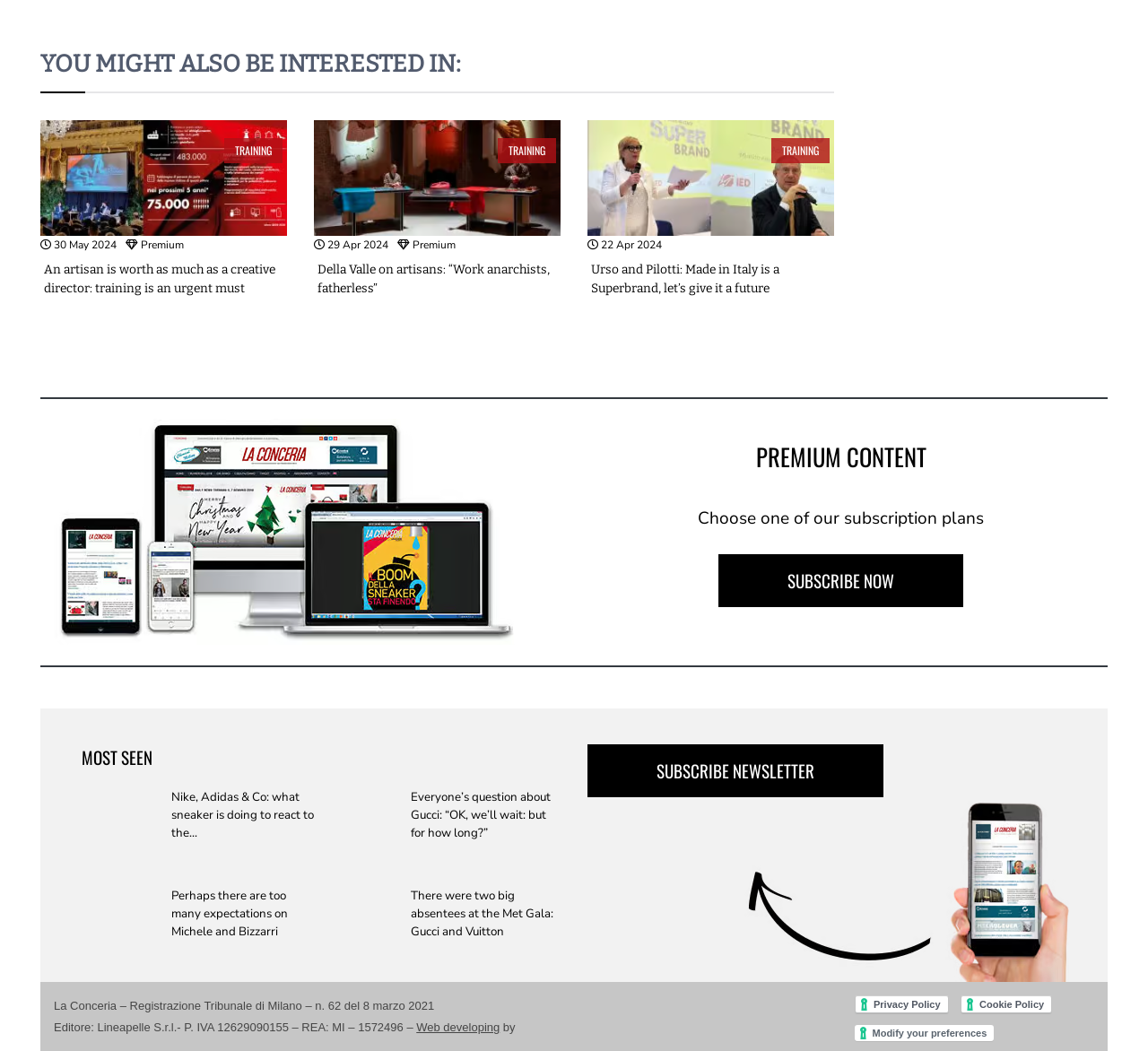Please find the bounding box coordinates of the element that needs to be clicked to perform the following instruction: "View the article 'An artisan is worth as much as a creative director: training is an urgent must'". The bounding box coordinates should be four float numbers between 0 and 1, represented as [left, top, right, bottom].

[0.035, 0.16, 0.25, 0.177]